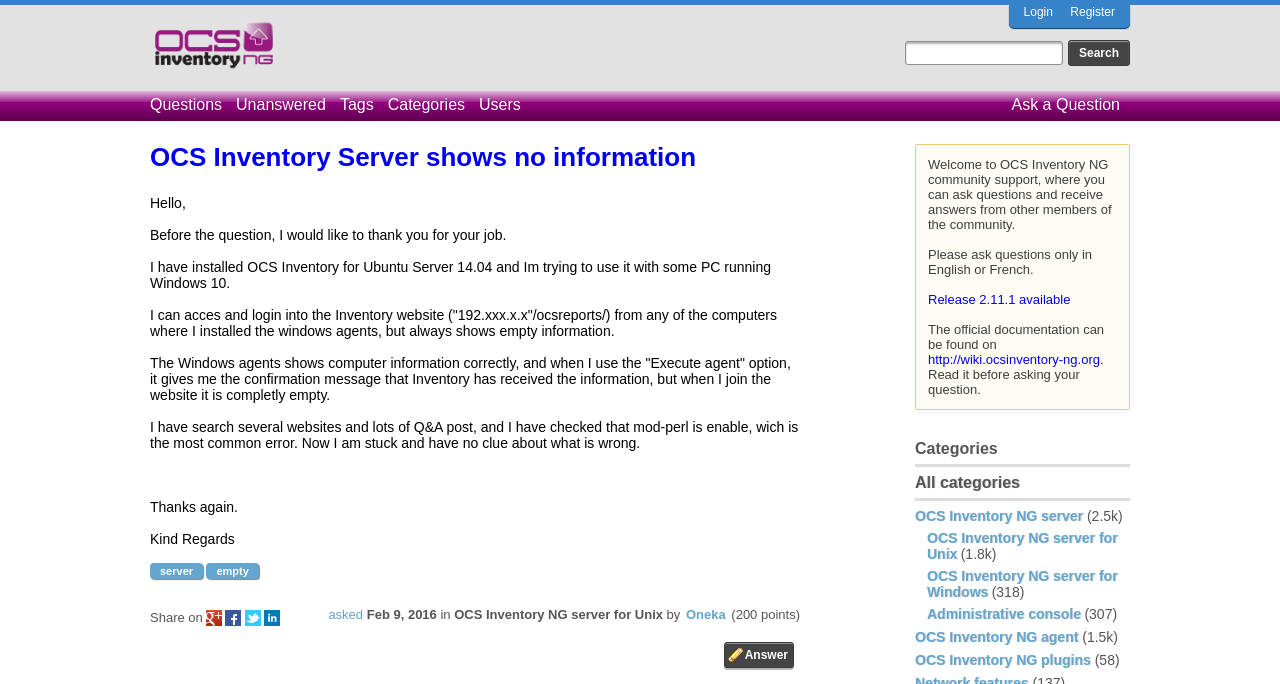Using the information in the image, give a comprehensive answer to the question: 
What is the user's appreciation towards the community?

The user expresses their gratitude towards the community by saying 'Thanks again' and 'Kind Regards', indicating their appreciation for the community's support and help.